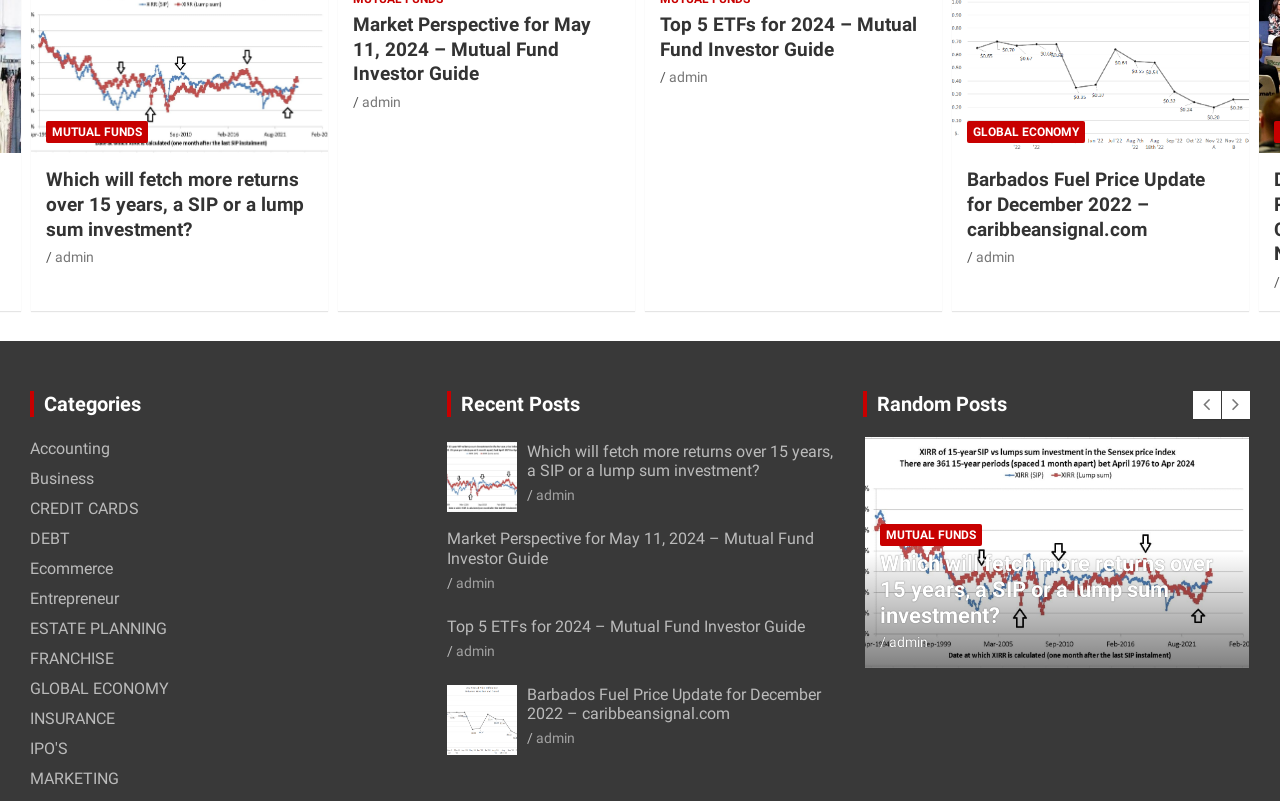Show the bounding box coordinates of the element that should be clicked to complete the task: "Visit the 'Thailand Business News' website".

None